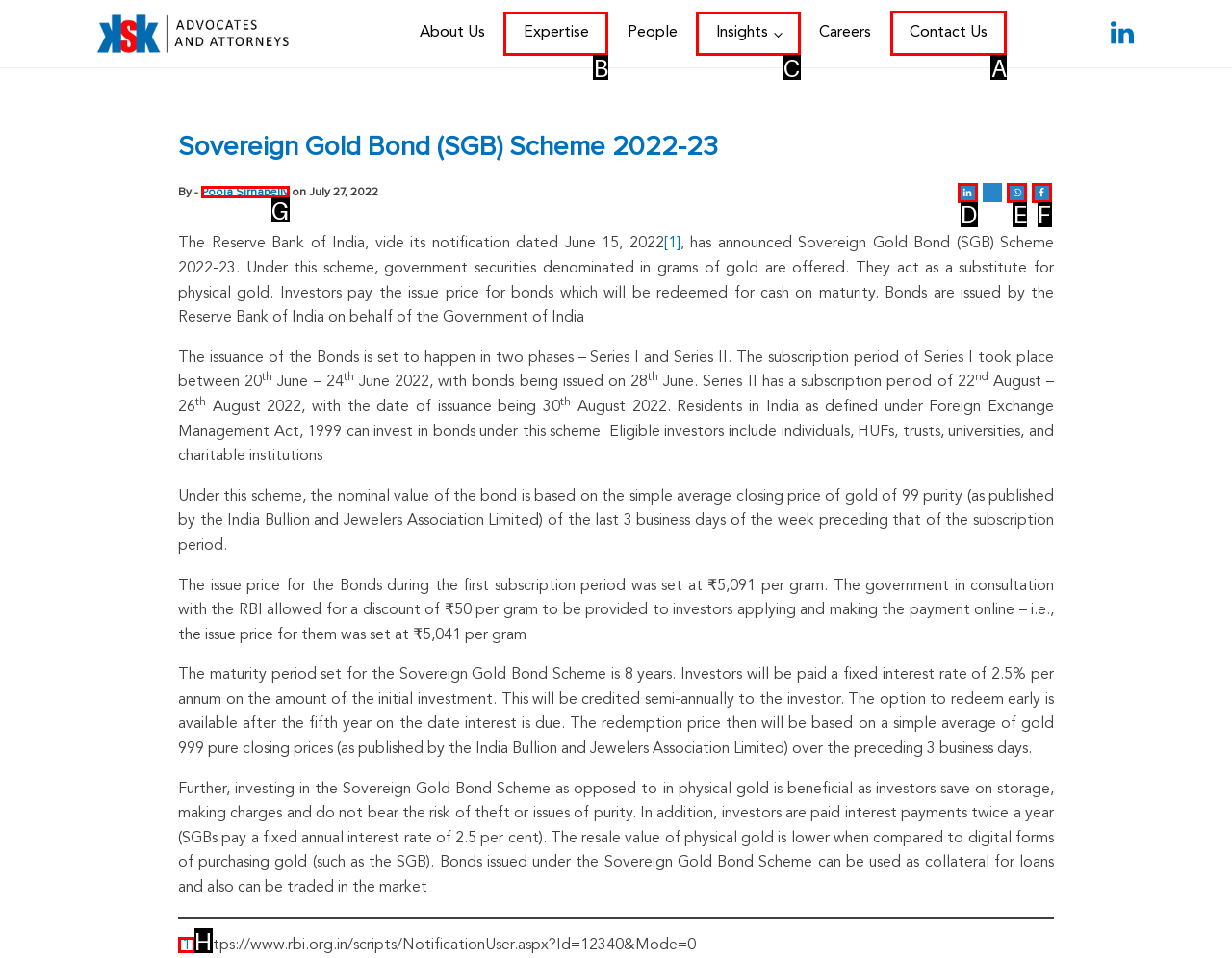Decide which letter you need to select to fulfill the task: Click the 'Contact Us' link
Answer with the letter that matches the correct option directly.

A